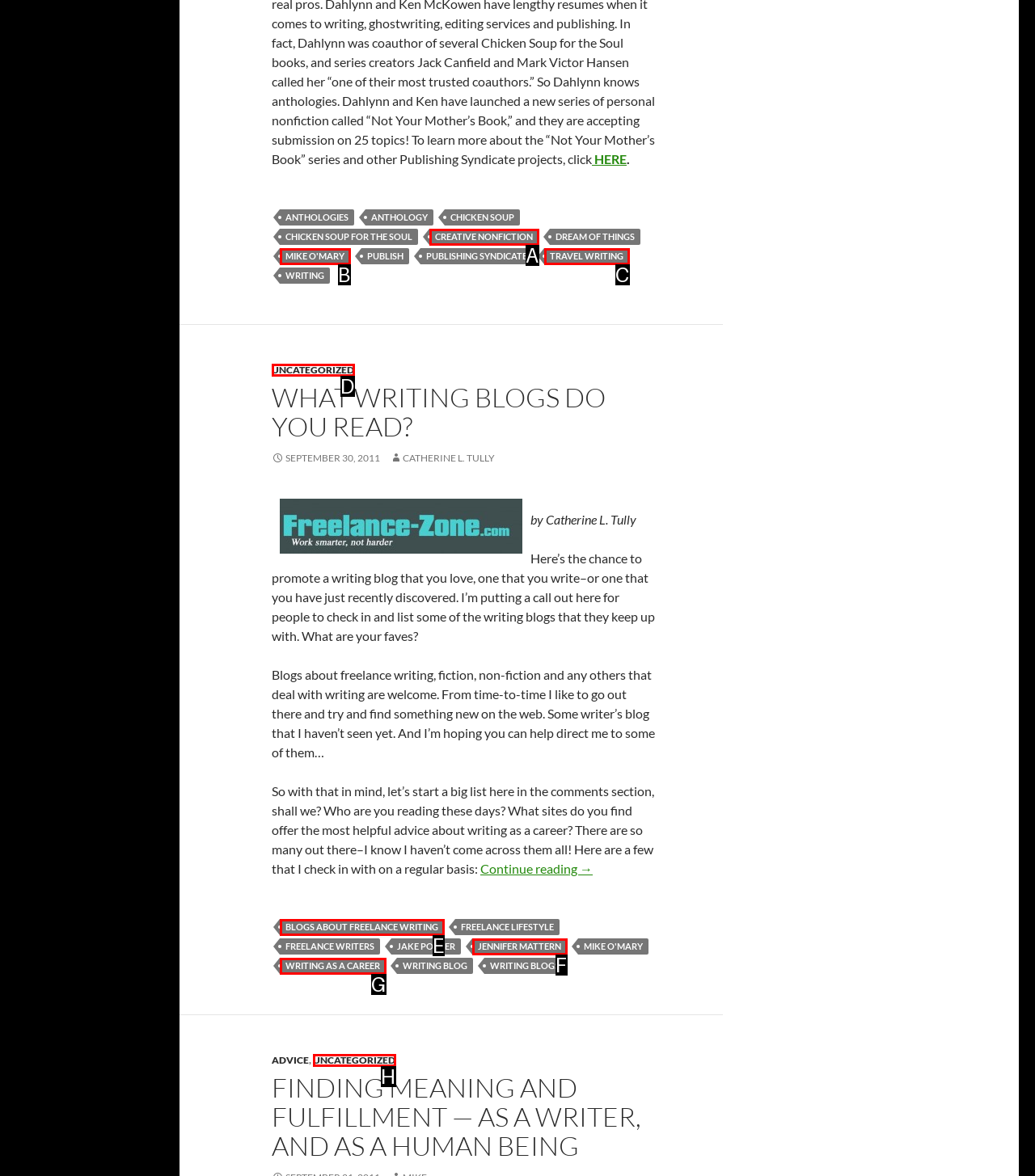From the provided choices, determine which option matches the description: blogs about freelance writing. Respond with the letter of the correct choice directly.

E